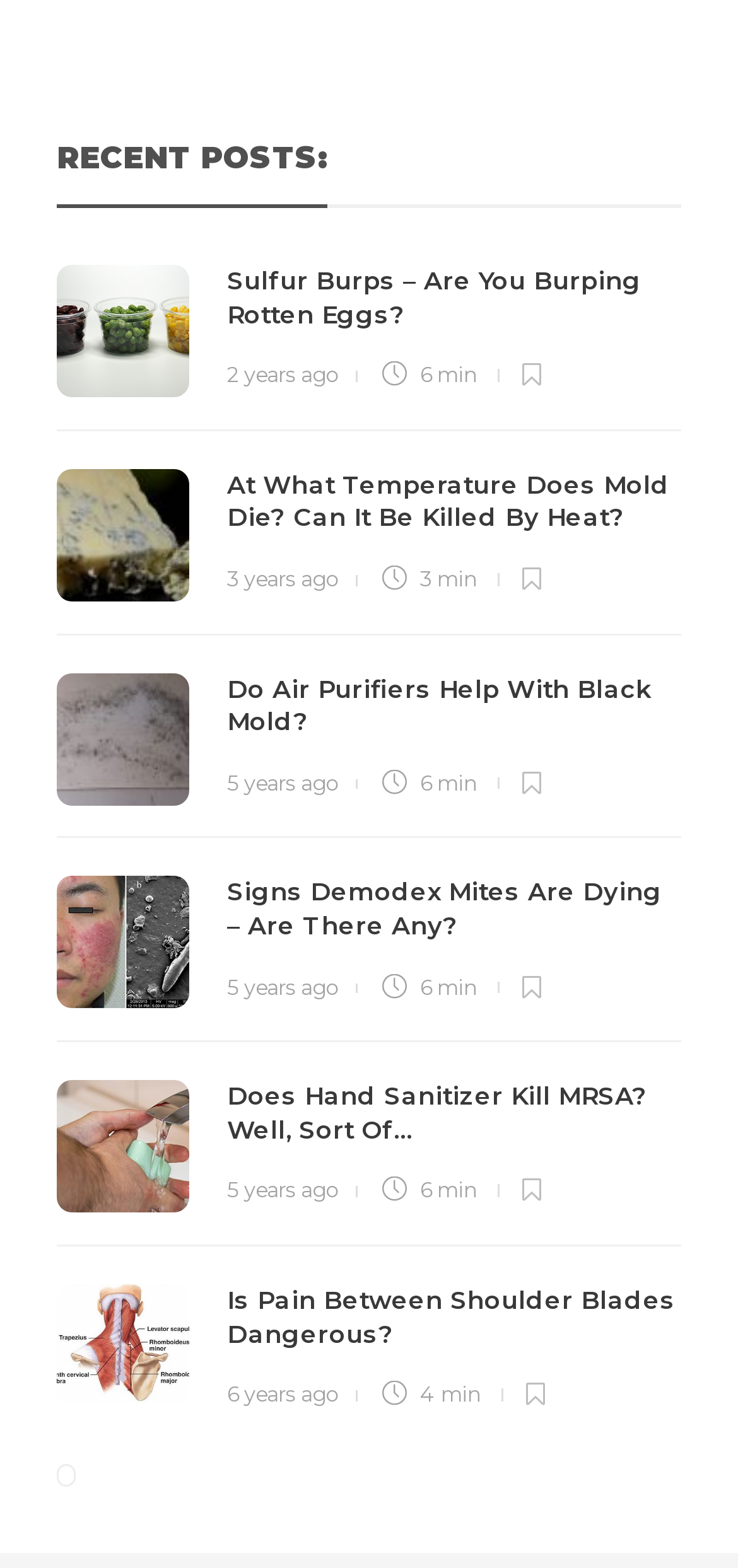How many posts are listed on this webpage?
Please give a detailed and thorough answer to the question, covering all relevant points.

There are six posts listed on this webpage, each with a heading element, a link element, and other related elements.